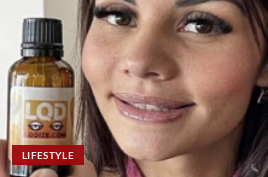Provide an in-depth description of all elements within the image.

In this engaging image, a woman is smiling while holding a bottle of LQDIZE, a liquid product prominently displayed on its label. The bottle features clear branding with the name "LQDIZE" and the website "LQDIZE.COM" at the front, suggesting it’s part of a lifestyle or wellness product line. The background appears neutral, allowing the focus to remain on her cheerful expression and the product. Positioned at the bottom left is a bold red label that reads "LIFESTYLE," emphasizing the context of the image within lifestyle content. This visual aims to connect with an audience interested in lifestyle enhancements, wellness, or self-care products.